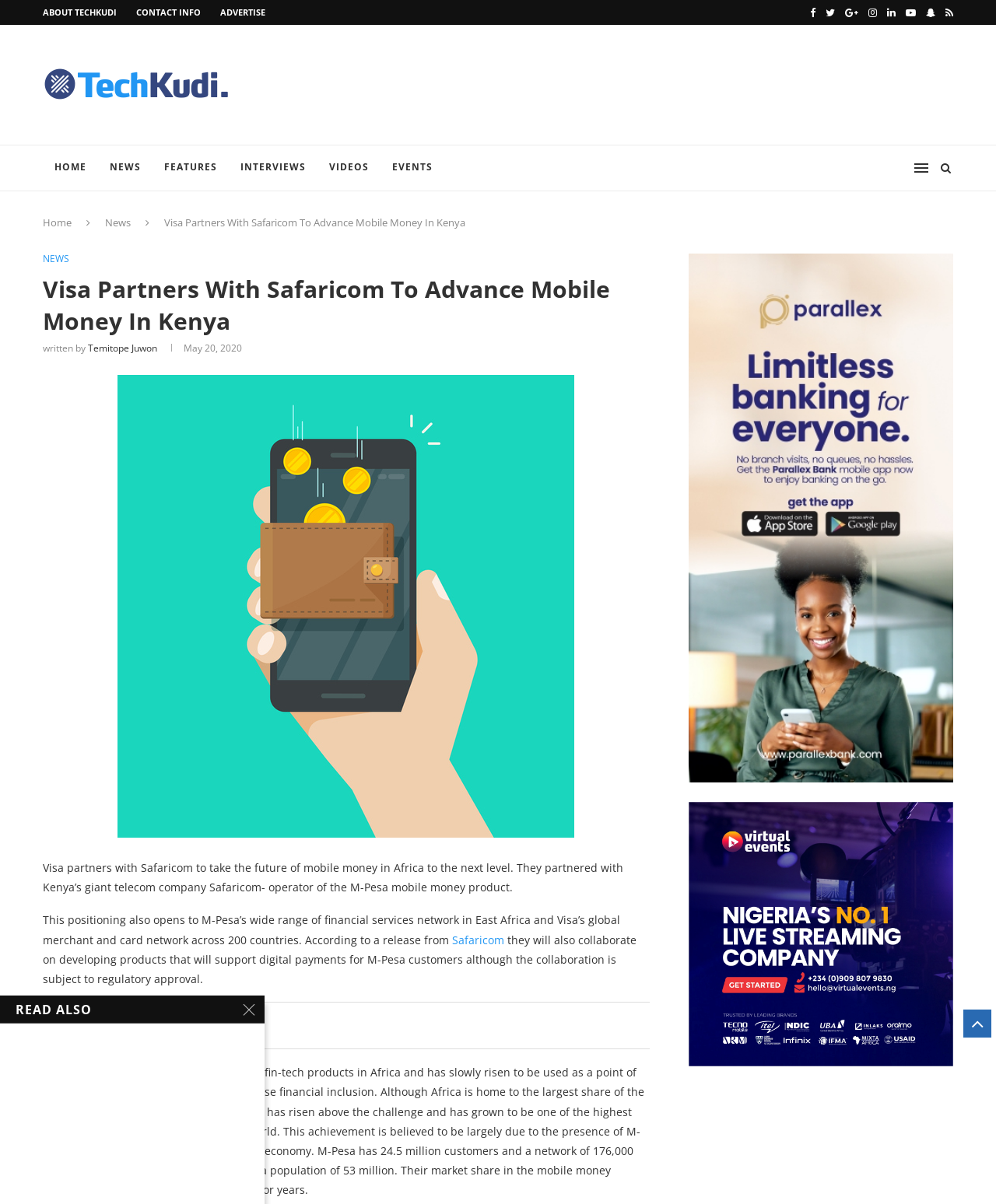Give a concise answer using only one word or phrase for this question:
What is the market share of M-Pesa in the mobile money industry in Kenya?

above 75%